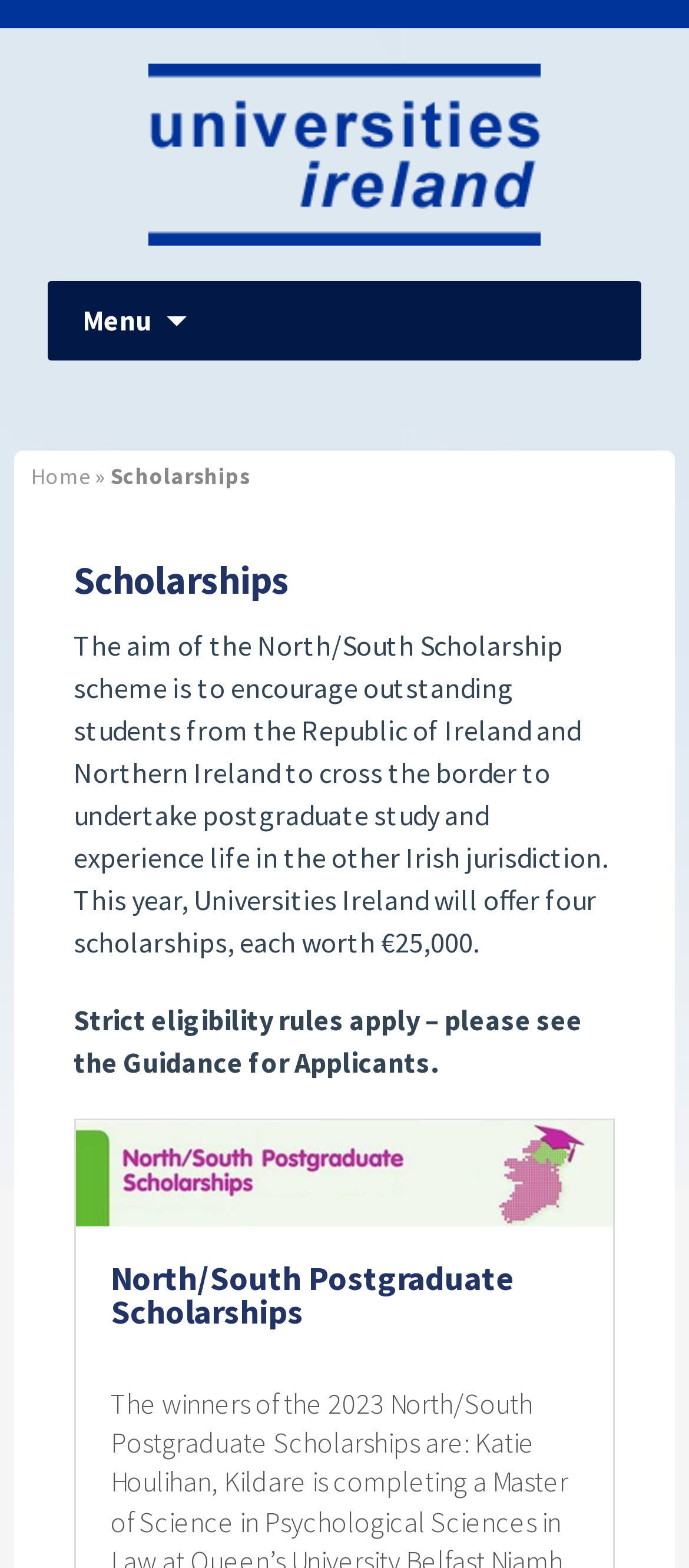Specify the bounding box coordinates (top-left x, top-left y, bottom-right x, bottom-right y) of the UI element in the screenshot that matches this description: Skip to content

[0.02, 0.179, 0.294, 0.206]